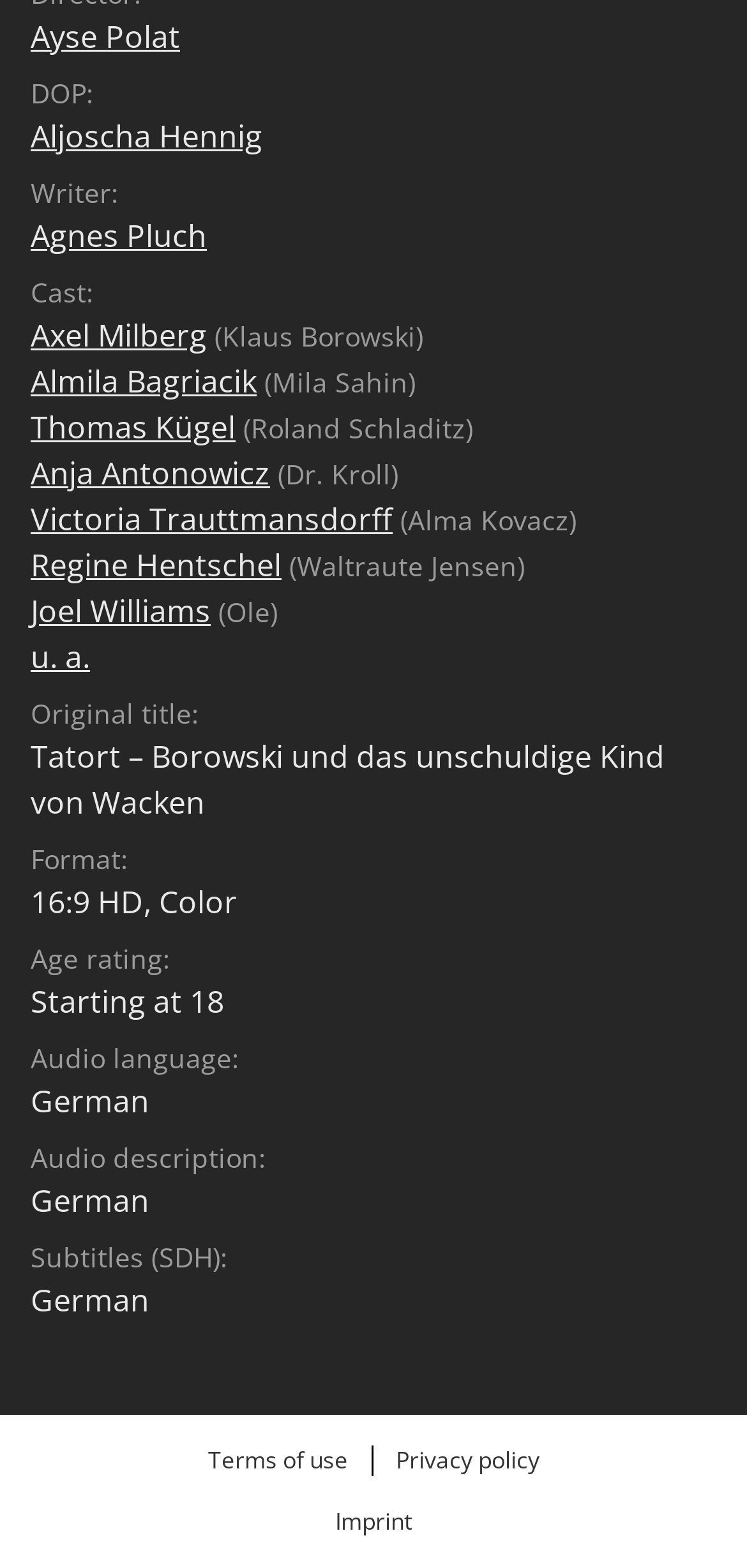What is the audio language of the movie?
Examine the image and provide an in-depth answer to the question.

I found the audio language of the movie by looking at the StaticText element with the text 'Audio language:' and then finding the corresponding StaticText element with the text 'German'.